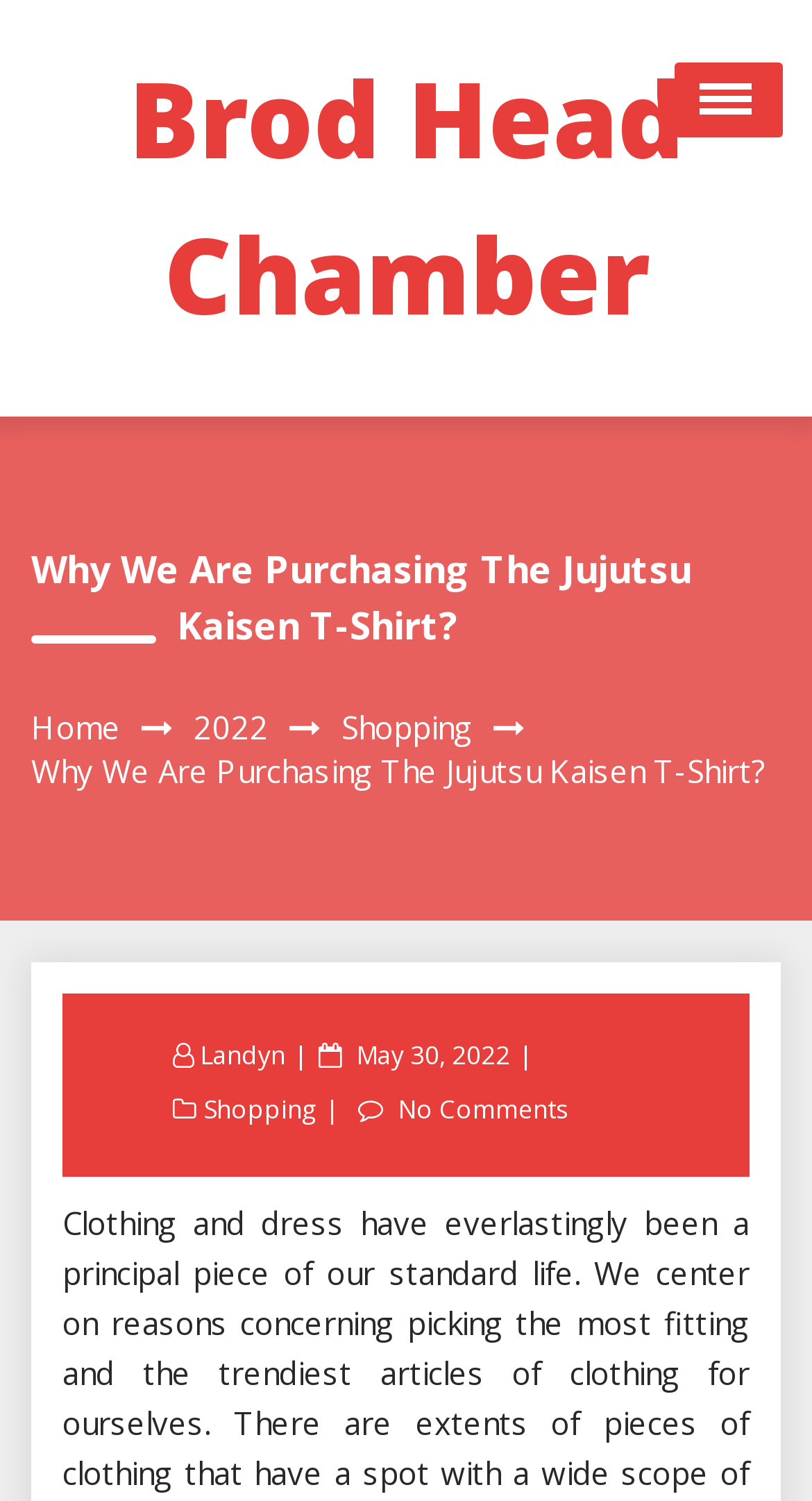Using the element description: "Brod Head Chamber", determine the bounding box coordinates. The coordinates should be in the format [left, top, right, bottom], with values between 0 and 1.

[0.158, 0.032, 0.842, 0.23]